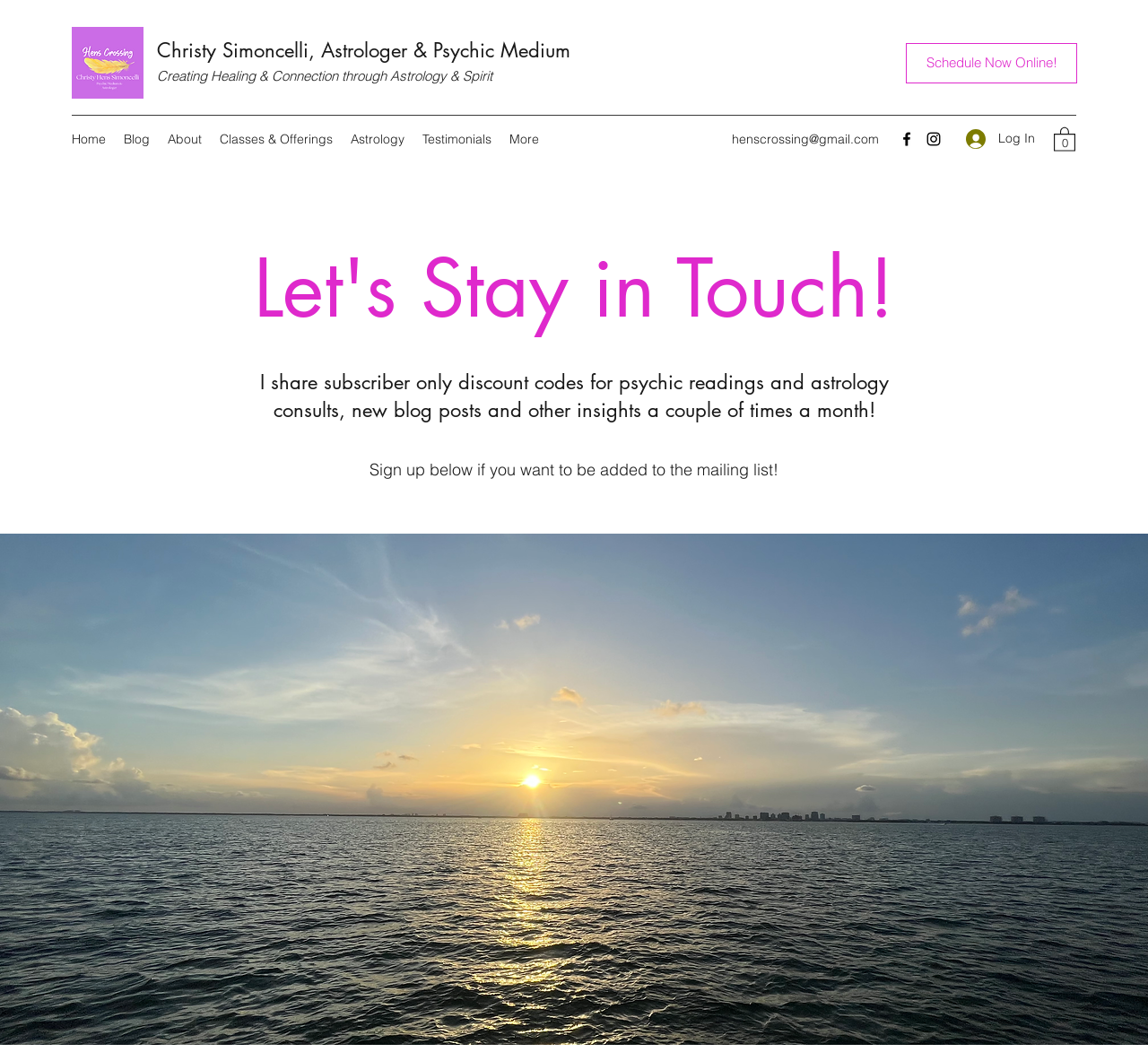Elaborate on the different components and information displayed on the webpage.

The webpage is titled "Stay Connected! | Hens Crossing" and features a logo image at the top left corner. Below the logo, there is a heading that reads "Christy Simoncelli, Astrologer & Psychic Medium" followed by a subtitle "Creating Healing & Connection through Astrology & Spirit".

On the top right side, there is a navigation menu with links to "Home", "Blog", "About", "Classes & Offerings", "Astrology", "Testimonials", and a "More" dropdown. Next to the navigation menu, there is a link to "Schedule Now Online!".

In the middle of the page, there is a section with a heading "Let's Stay in Touch!" followed by a paragraph of text that explains the benefits of subscribing to the mailing list, including receiving discount codes and new blog posts. Below this text, there is a call-to-action to sign up for the mailing list.

On the bottom left side, there is a full-width image that spans the entire width of the page. Above the image, there is a link to the email address "henscrossing@gmail.com" and a social media bar with links to Facebook and Instagram.

On the bottom right side, there are two buttons: "Log In" and "Cart with 0 items". The "Log In" button has an icon next to it.